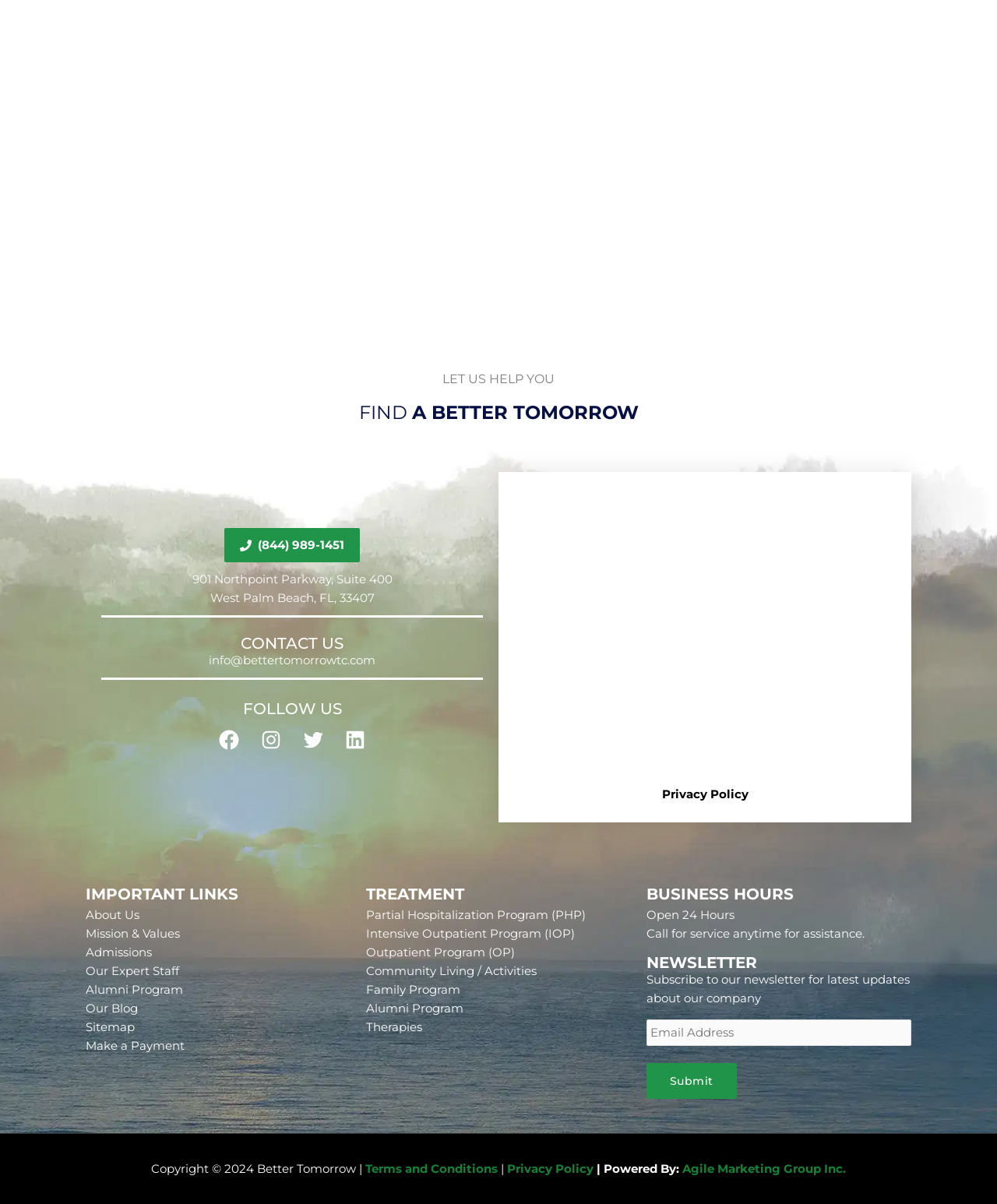Provide a single word or phrase to answer the given question: 
What is the address of Better Tomorrow?

901 Northpoint Parkway, Suite 400, West Palm Beach, FL, 33407